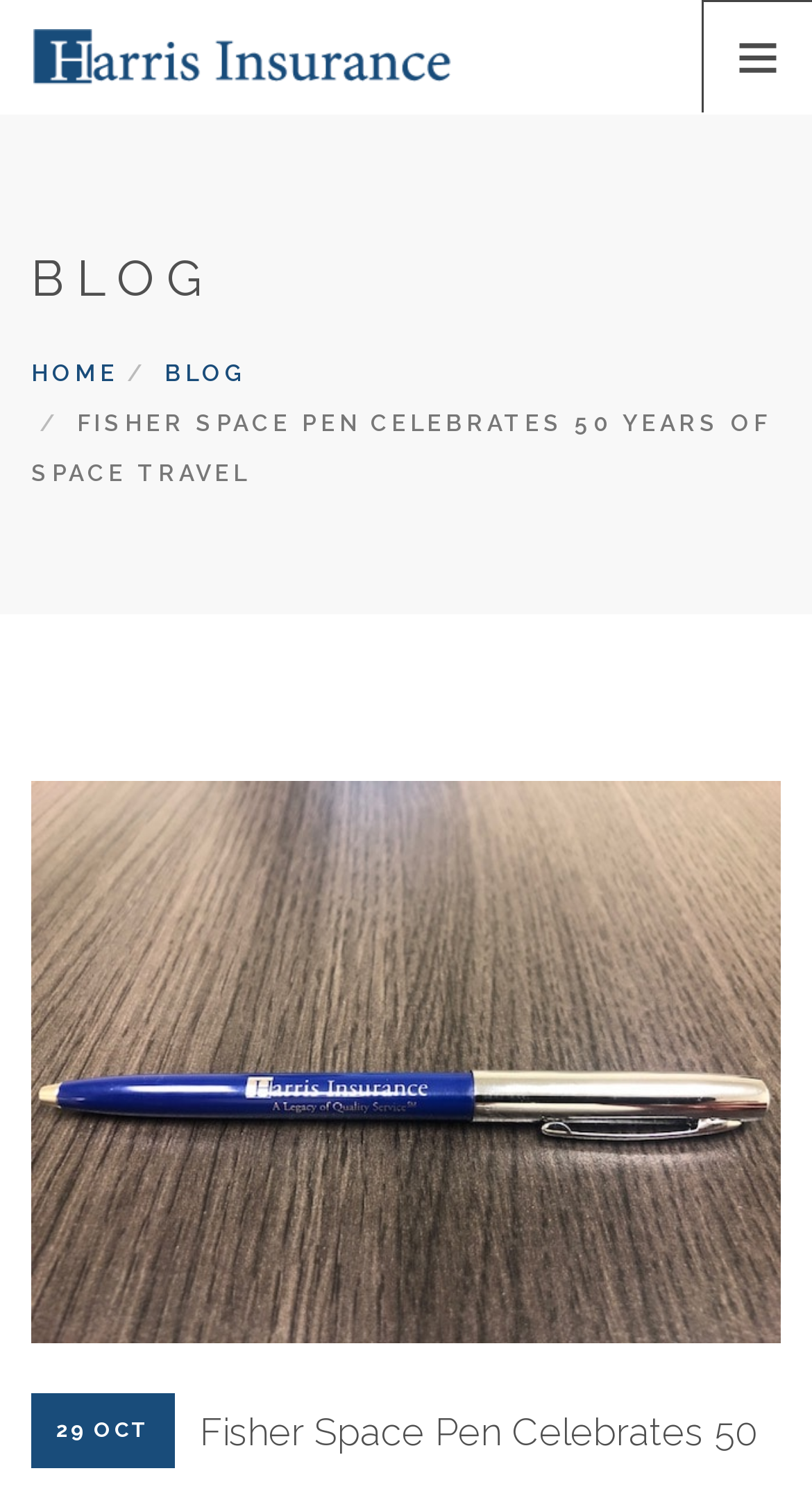Extract the text of the main heading from the webpage.

Fisher Space Pen Celebrates 50 Years of Space Travel